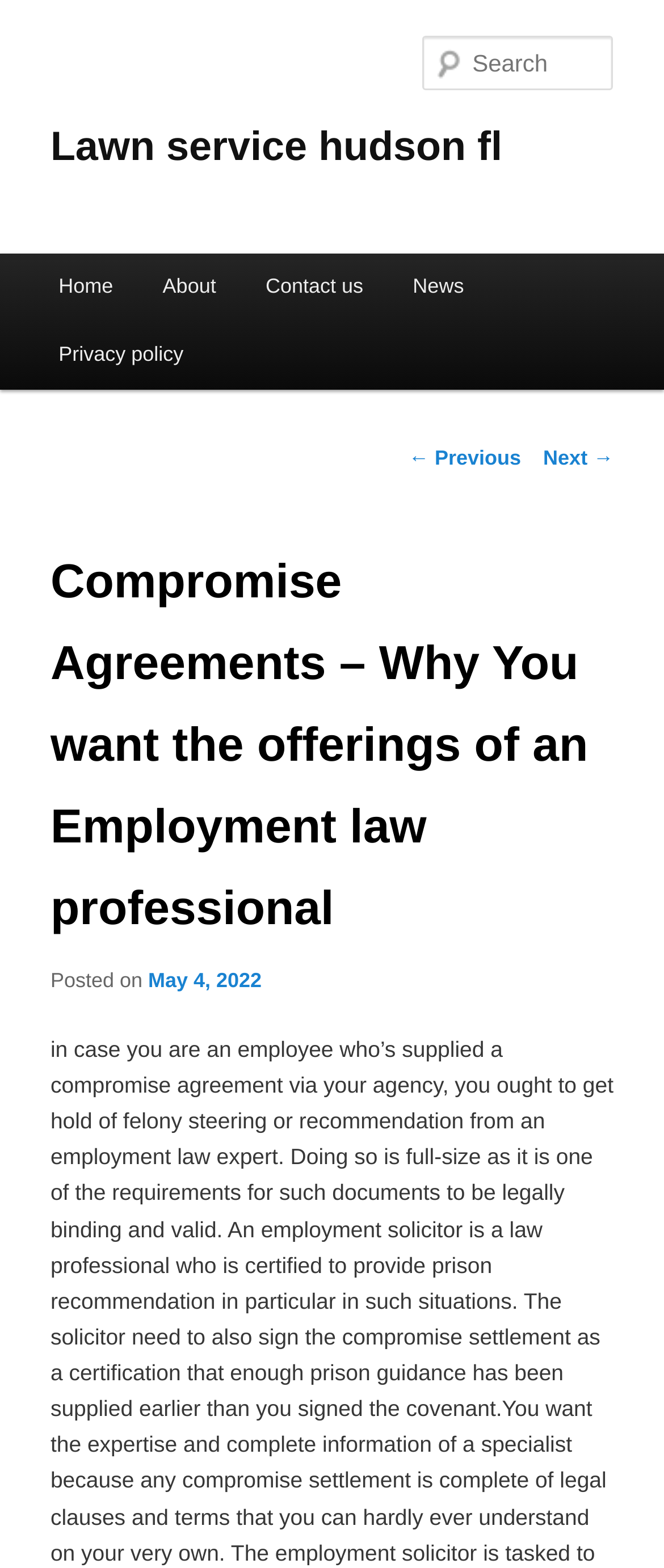Summarize the webpage with intricate details.

The webpage appears to be a blog post about Compromise Agreements and the importance of seeking the help of an Employment law professional. At the top of the page, there is a heading that reads "Lawn service hudson fl", which is also a clickable link. Below this heading, there is a search box labeled "Search" on the right side of the page.

The main menu is located on the left side of the page, with links to "Home", "About", "Contact us", "News", and "Privacy policy". These links are arranged vertically, with "Home" at the top and "Privacy policy" at the bottom.

The main content of the page is a blog post with the title "Compromise Agreements – Why You want the offerings of an Employment law professional". The post is dated "May 4, 2022", and there is a "Posted on" label above the date. The post itself is not summarized here, but it appears to be a lengthy article.

At the bottom of the page, there are navigation links to previous and next posts, labeled "← Previous" and "Next →", respectively. These links are located on the right side of the page, below the main content.